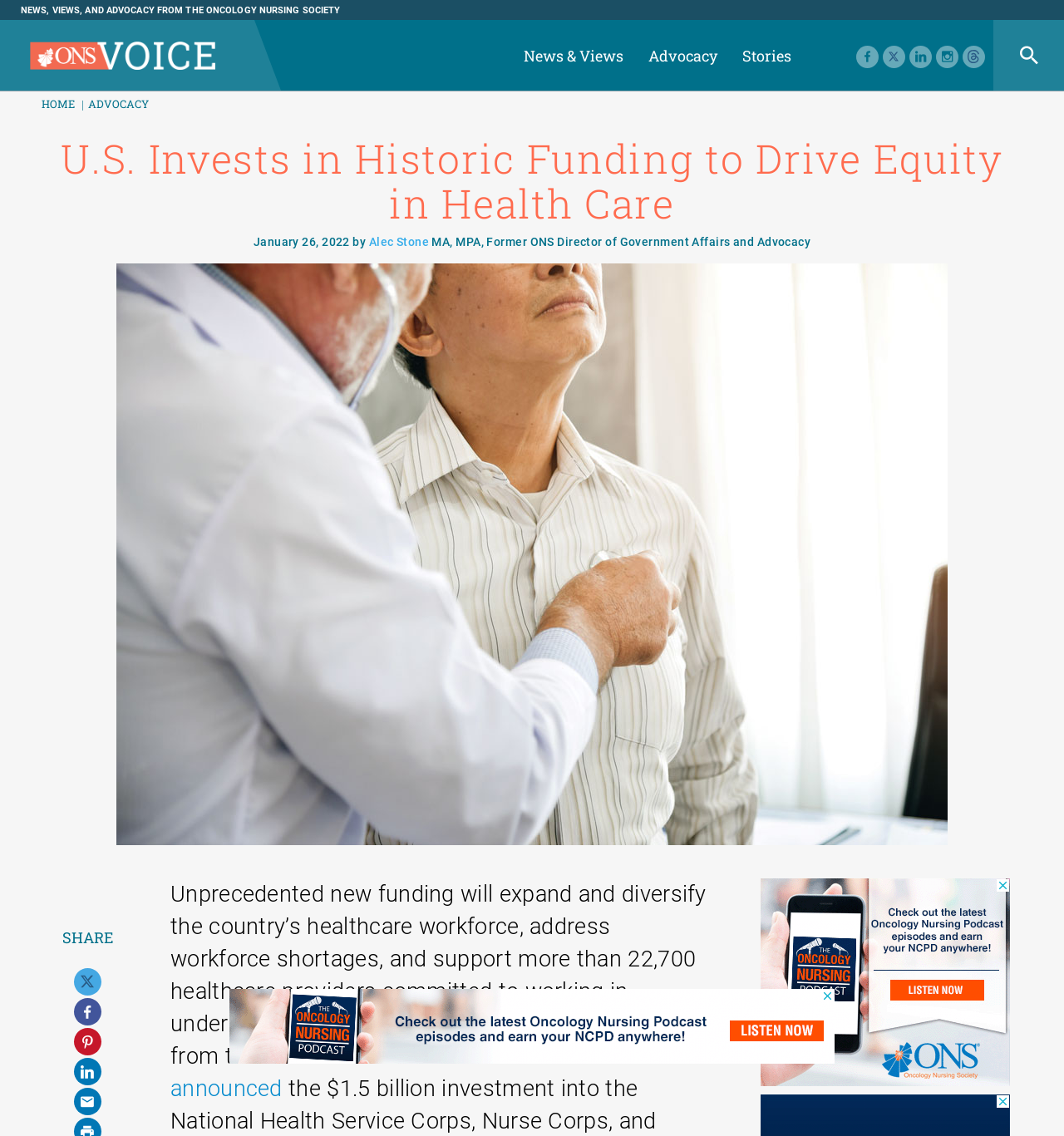Identify the bounding box coordinates of the area you need to click to perform the following instruction: "Read the latest articles".

[0.142, 0.017, 0.374, 0.056]